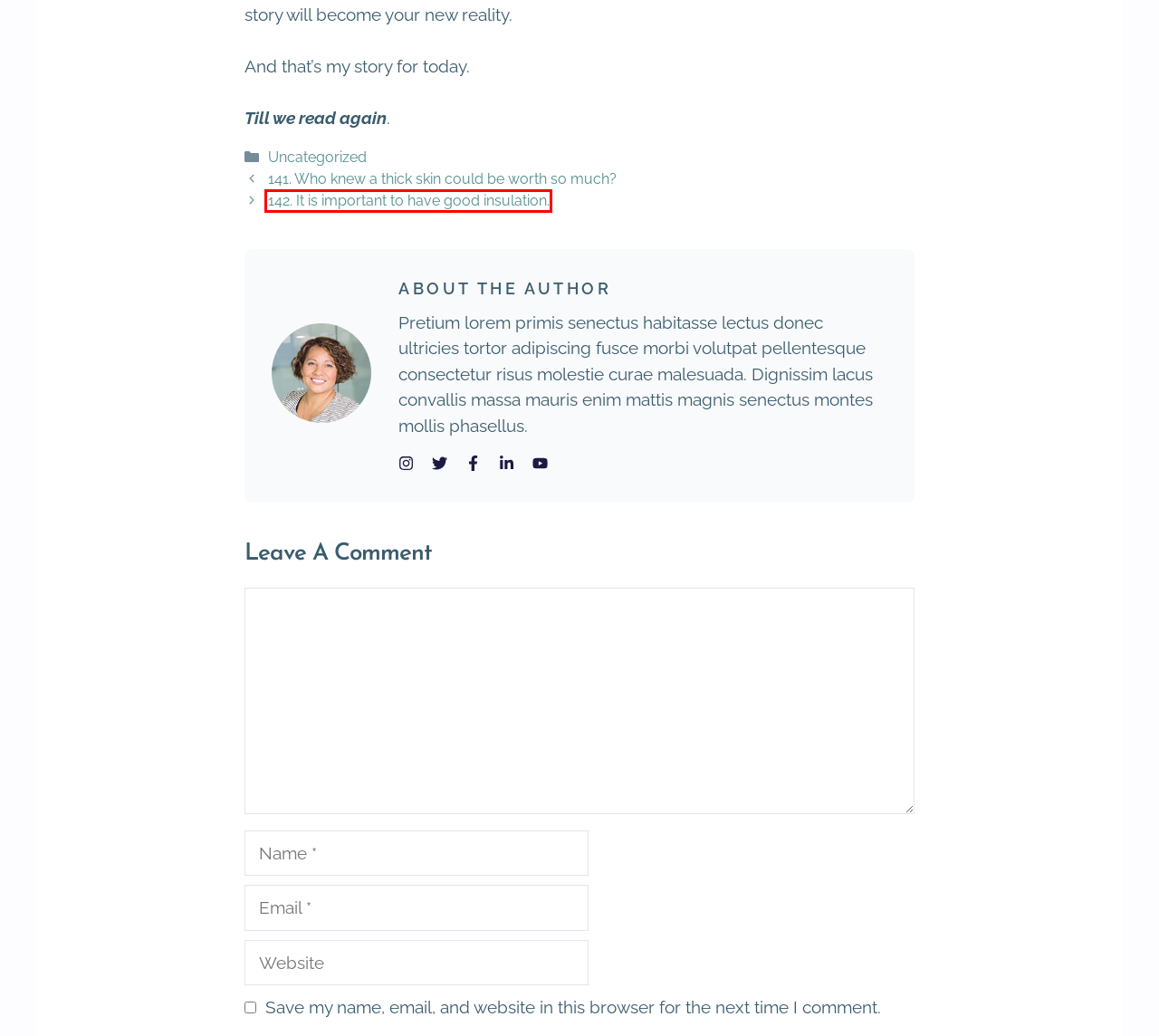You are provided with a screenshot of a webpage that includes a red rectangle bounding box. Please choose the most appropriate webpage description that matches the new webpage after clicking the element within the red bounding box. Here are the candidates:
A. The 4 Pathways - Strategic Pathways
B. 142. It is important to have good insulation. - Strategic Pathways
C. Uncategorized - Strategic Pathways
D. Strategic Pathways Tools & Workshops - Strategic Pathways
E. 141. Who knew a thick skin could be worth so much? - Strategic Pathways
F. Personal Coaching Calgary - Strategic Pathways
G. Rael’s Blog - Strategic Pathways
H. Calgary Leadership Development Coach- Strategic Pathways

B